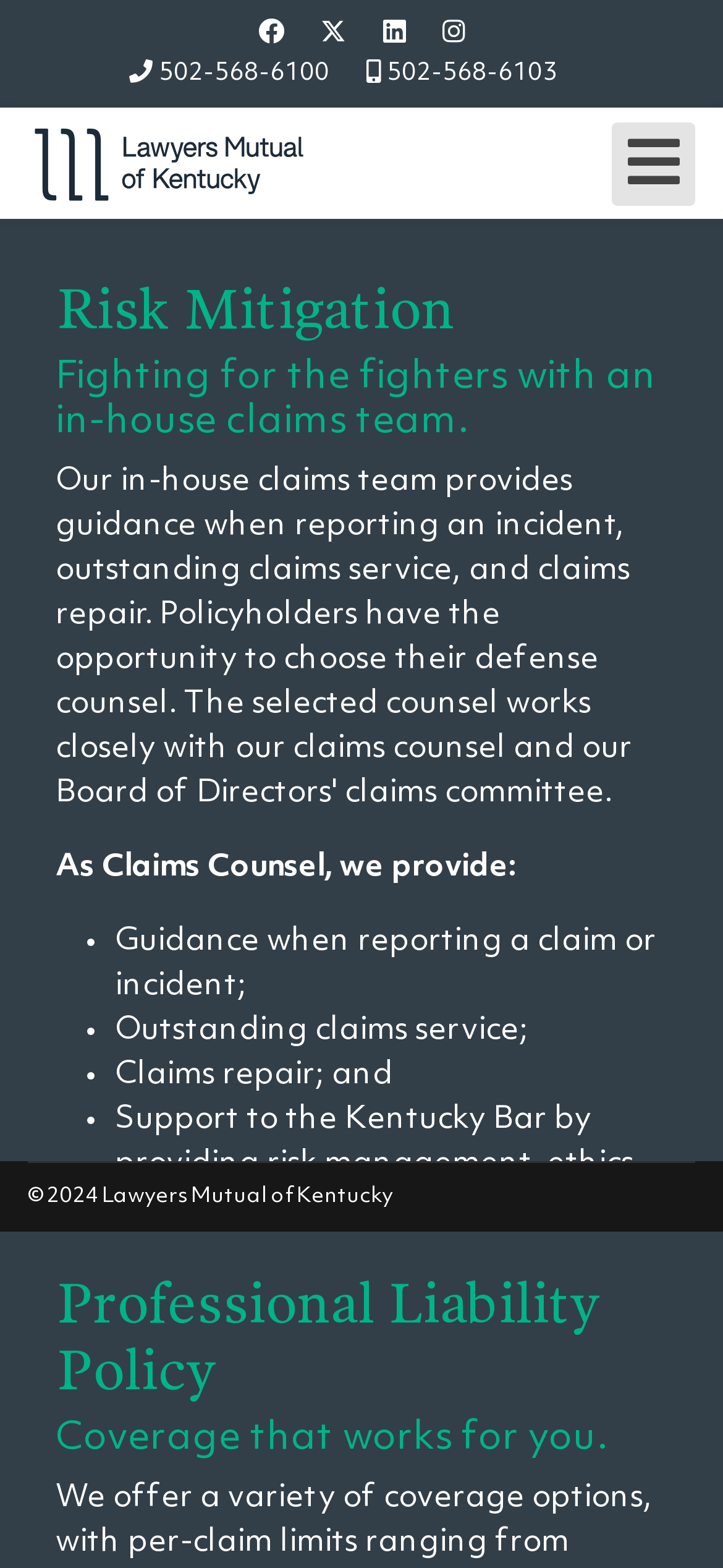Determine the bounding box coordinates of the clickable element to achieve the following action: 'Go to Risk Mitigation page'. Provide the coordinates as four float values between 0 and 1, formatted as [left, top, right, bottom].

[0.077, 0.175, 0.923, 0.218]